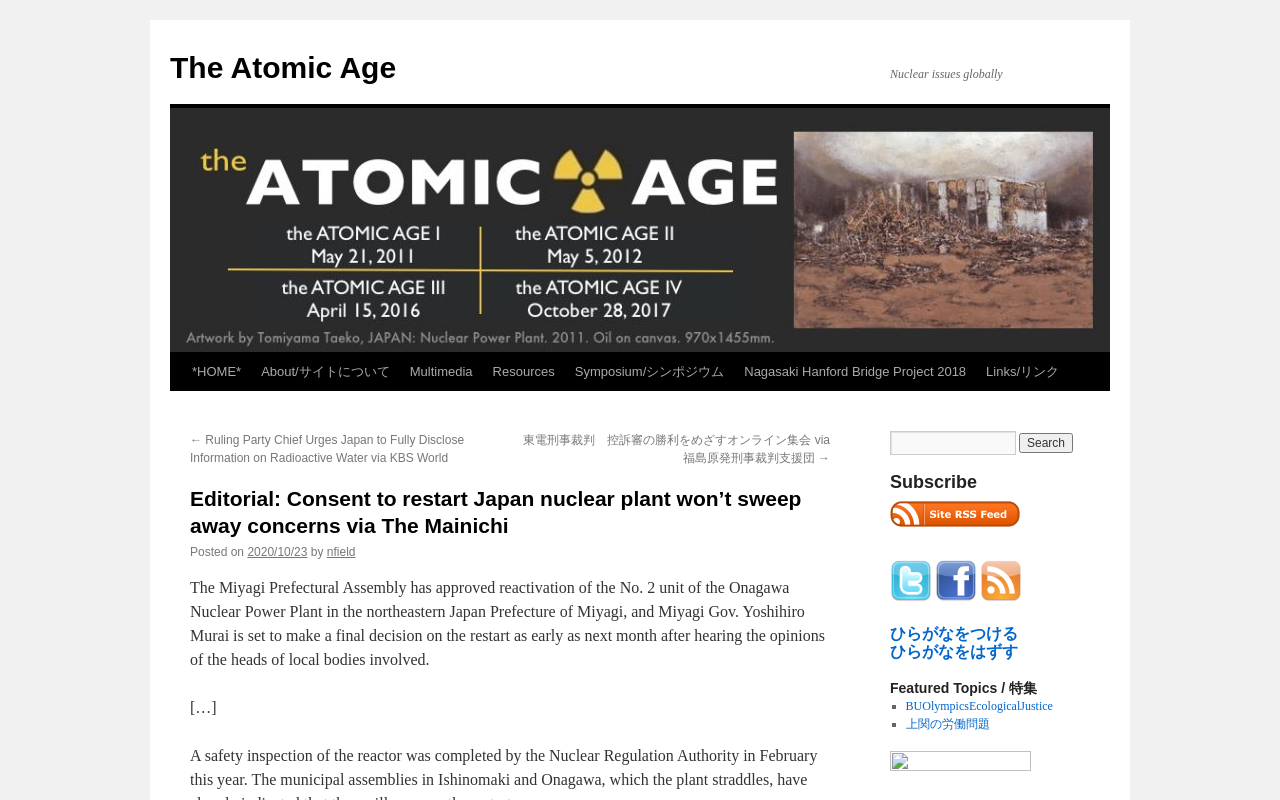Specify the bounding box coordinates of the element's area that should be clicked to execute the given instruction: "View the featured topic BUOlympicsEcologicalJustice". The coordinates should be four float numbers between 0 and 1, i.e., [left, top, right, bottom].

[0.707, 0.874, 0.823, 0.891]